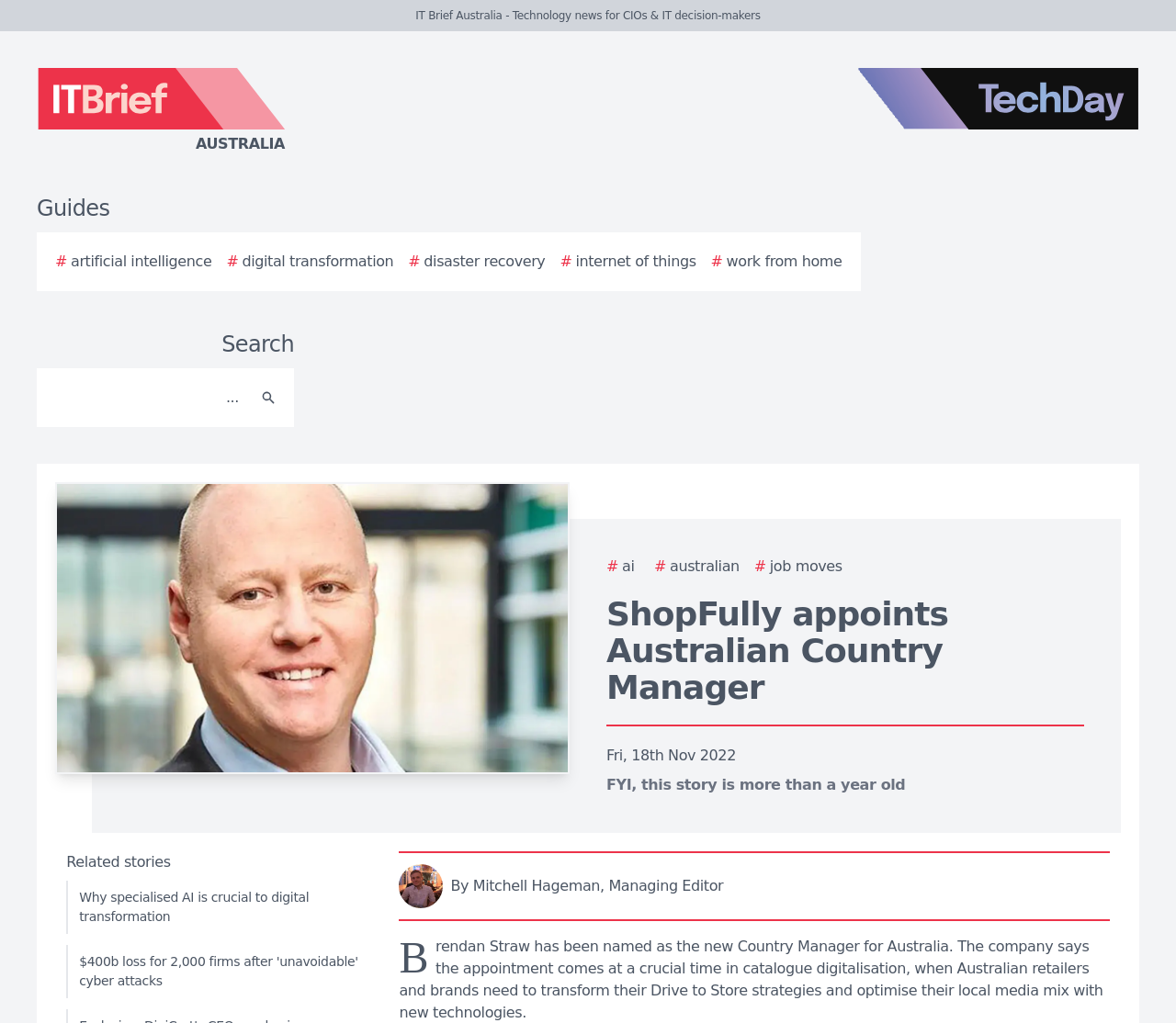Give a one-word or short phrase answer to the question: 
What is the name of the company appointing a new Country Manager?

ShopFully